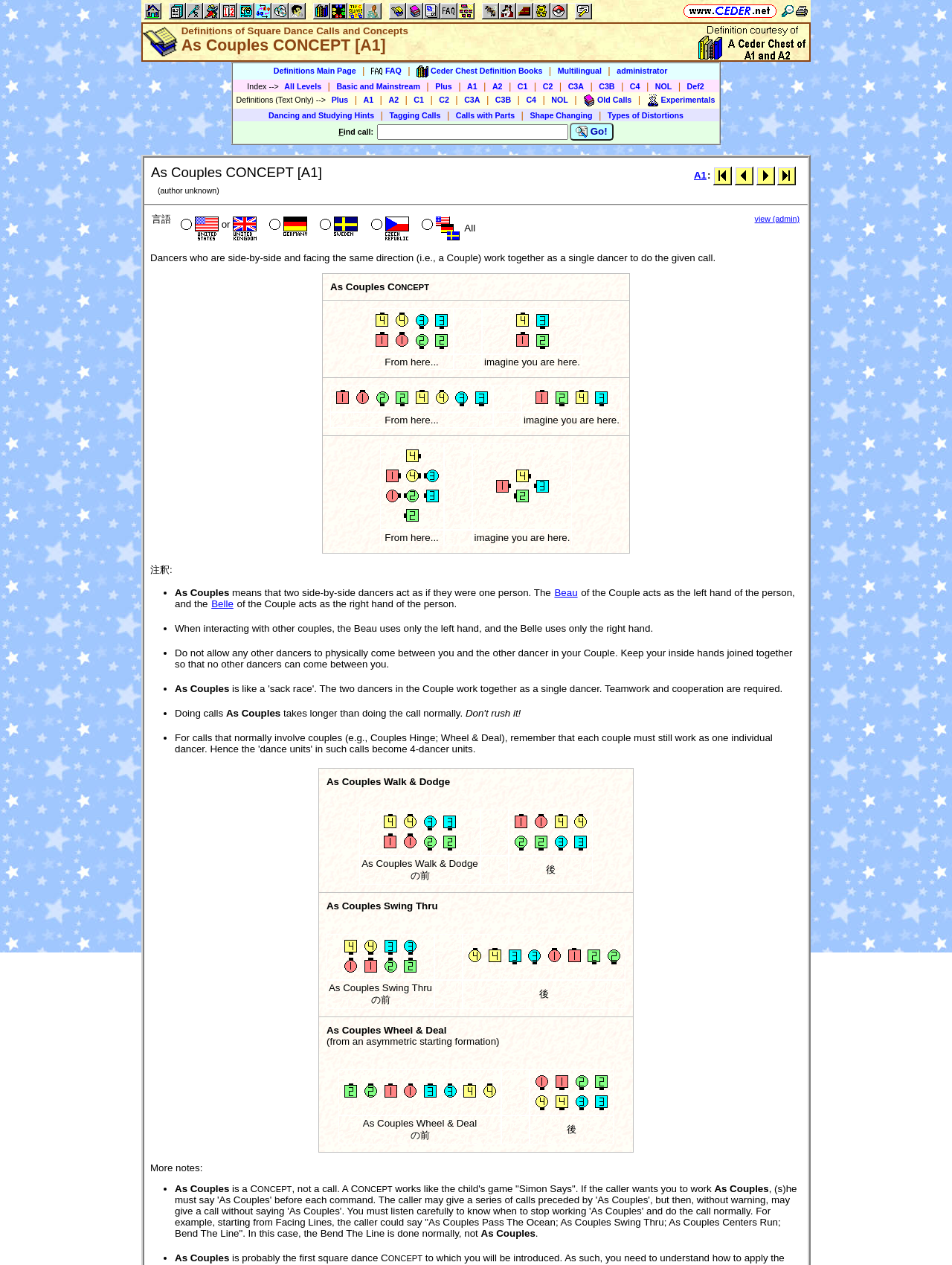What is the text of the gridcell in the second row of the table?
Using the image as a reference, answer with just one word or a short phrase.

Index --> All Levels